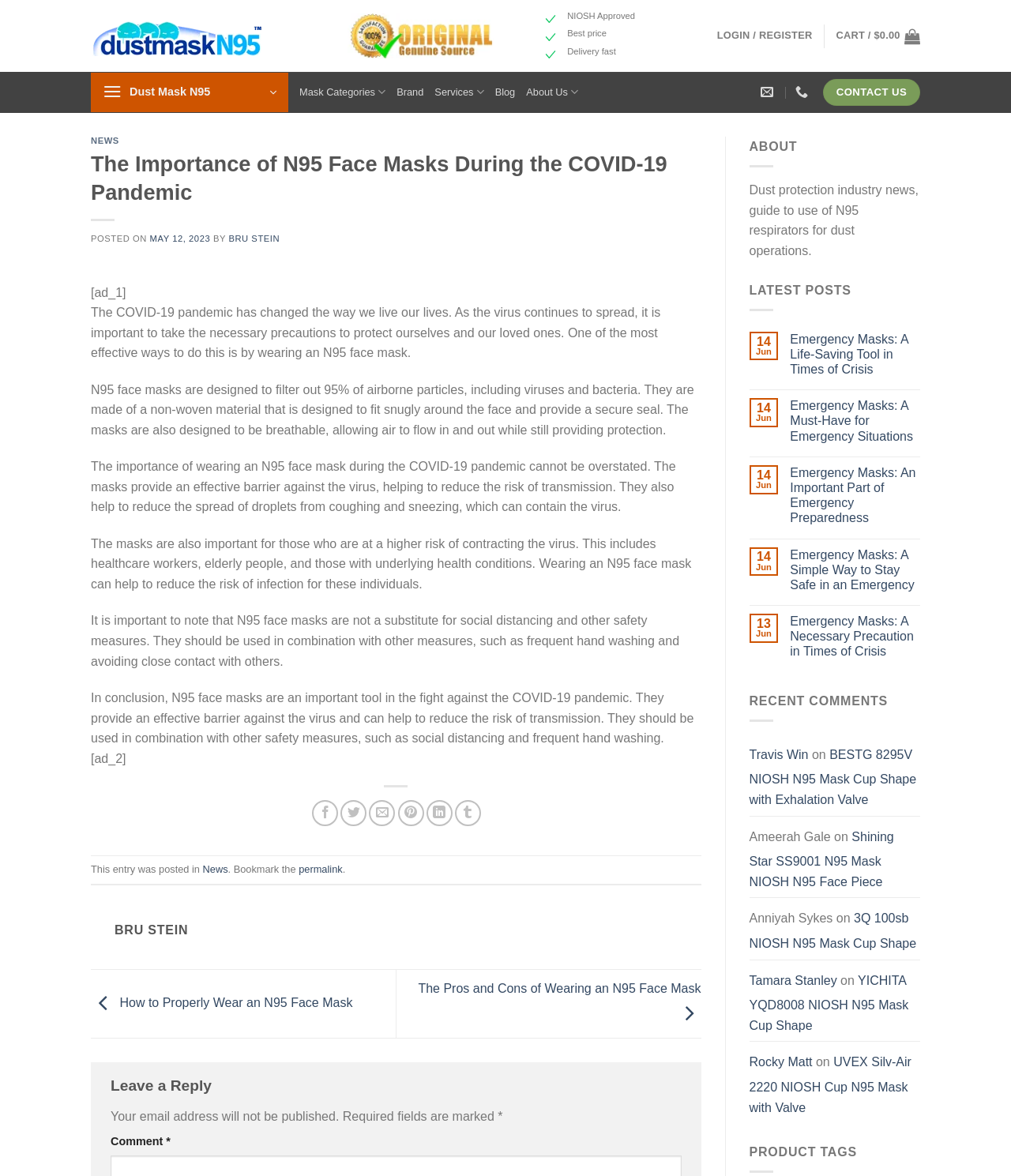Using the description "permalink", locate and provide the bounding box of the UI element.

[0.295, 0.734, 0.339, 0.744]